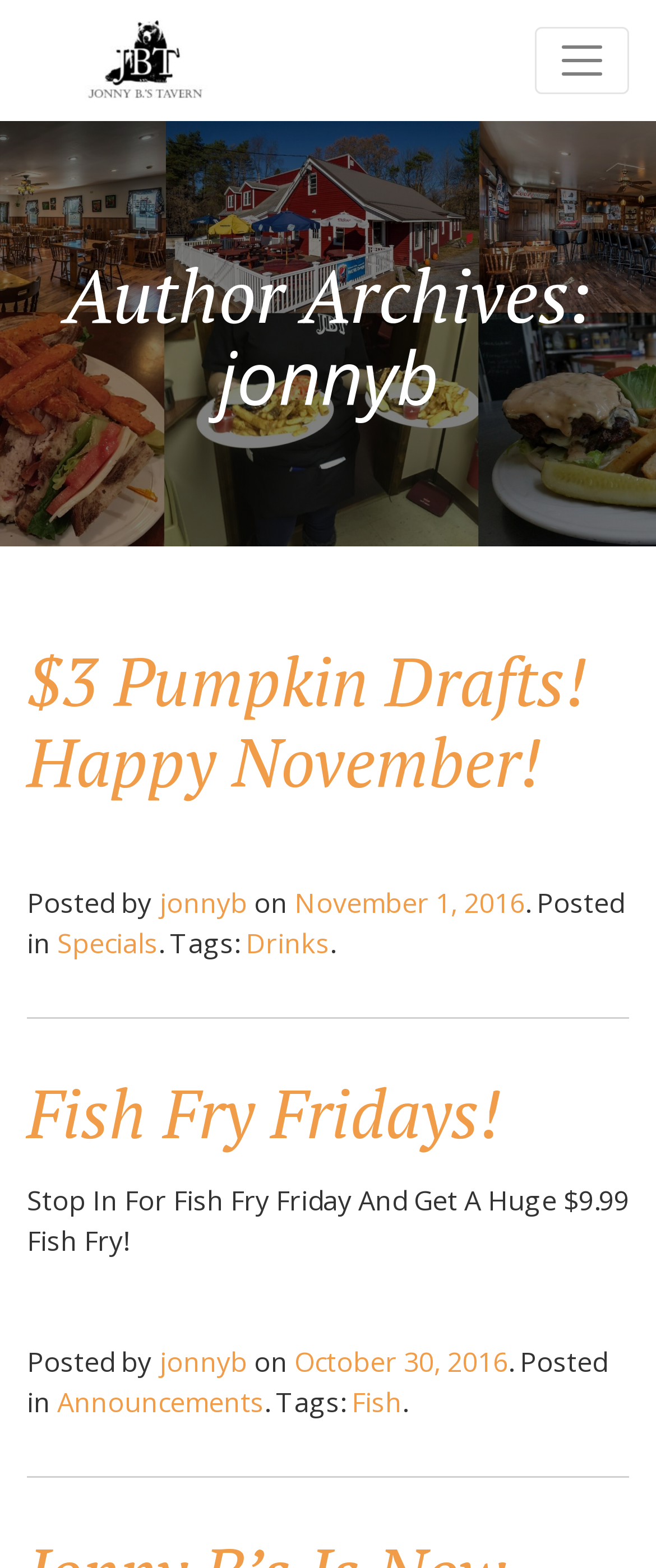Please find the bounding box coordinates for the clickable element needed to perform this instruction: "Toggle navigation".

[0.815, 0.017, 0.959, 0.06]